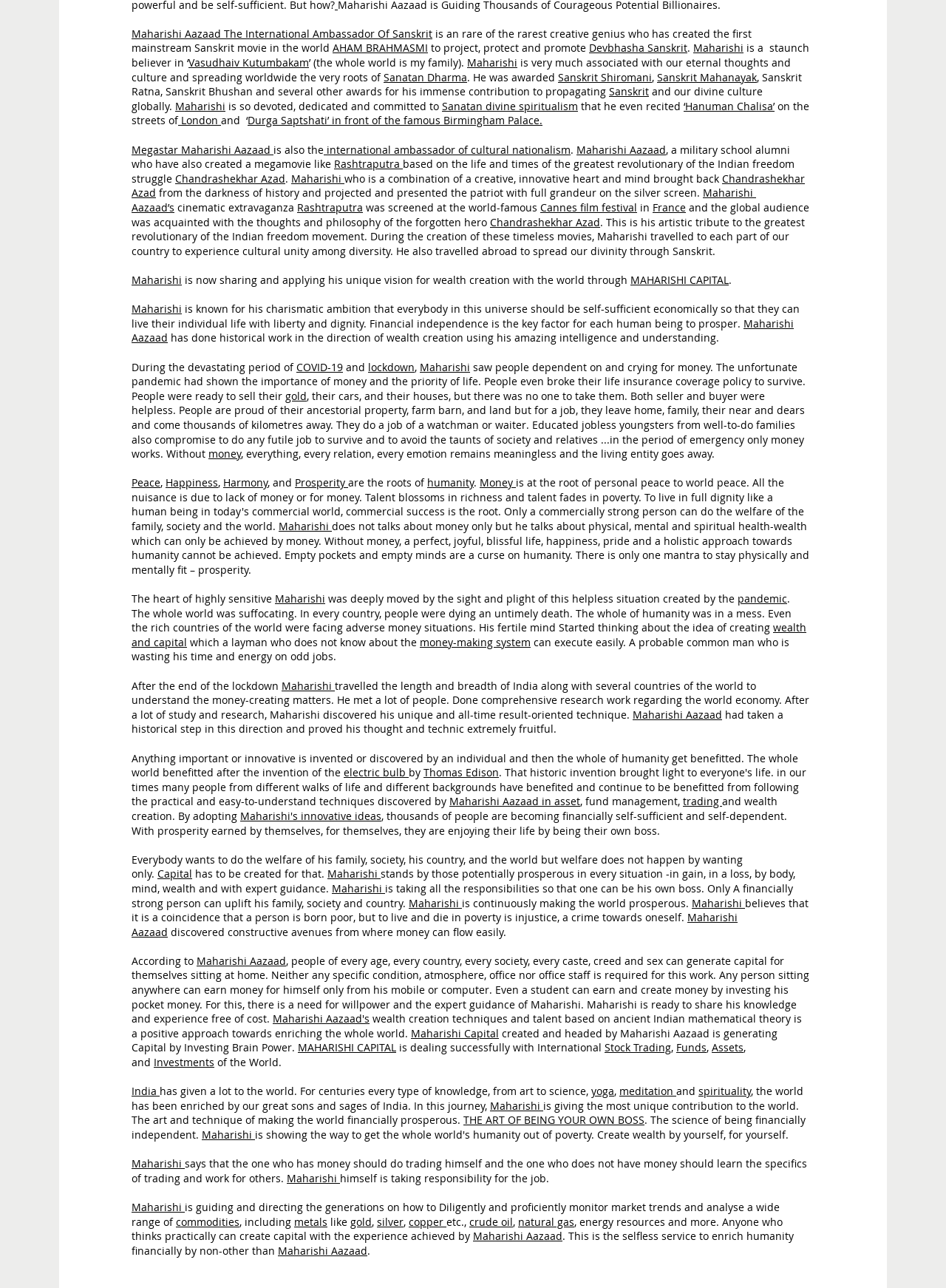Show the bounding box coordinates for the HTML element as described: "Sanatan divine spiritualism".

[0.467, 0.077, 0.611, 0.088]